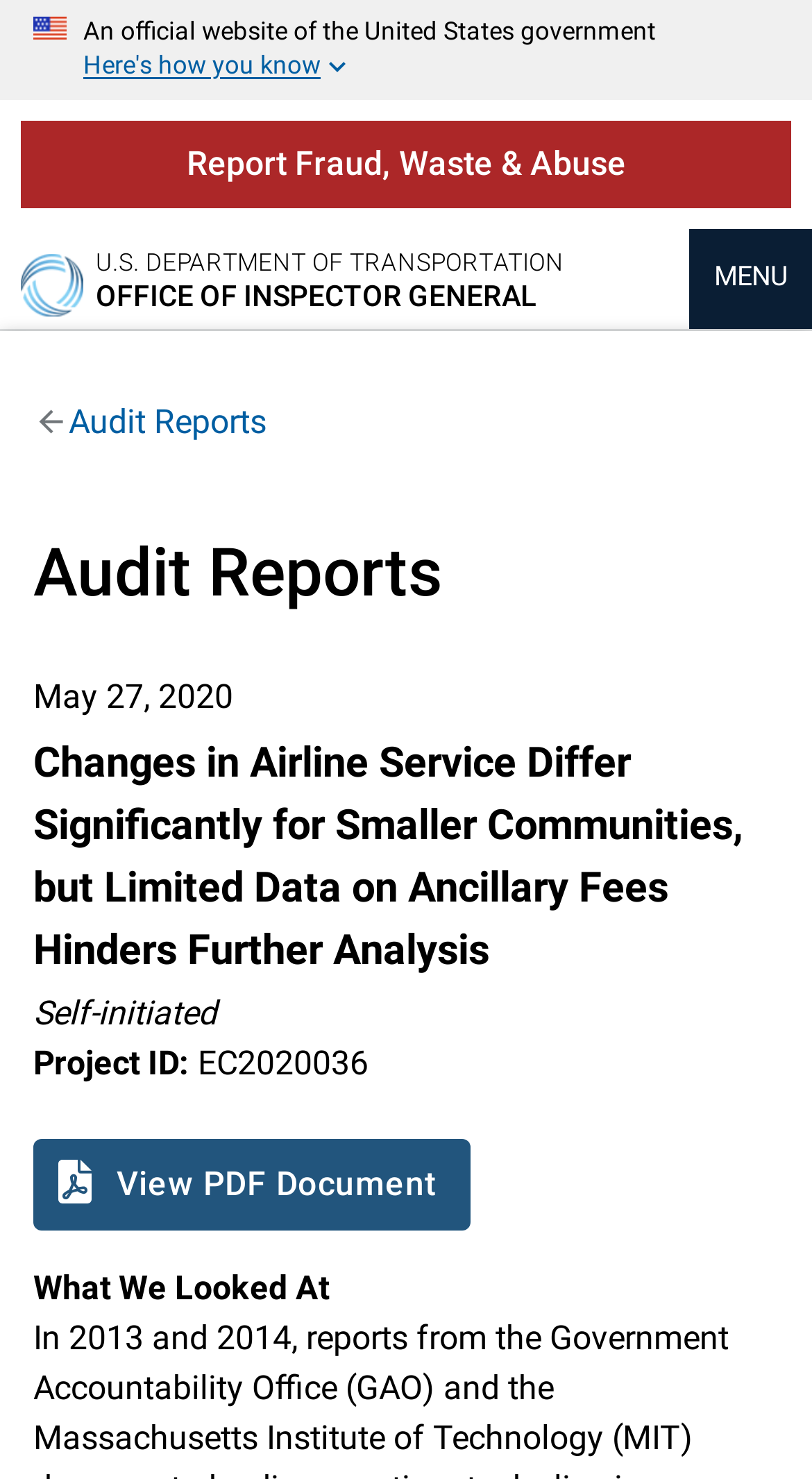Locate the bounding box coordinates of the area where you should click to accomplish the instruction: "Open MENU".

[0.849, 0.154, 1.0, 0.222]